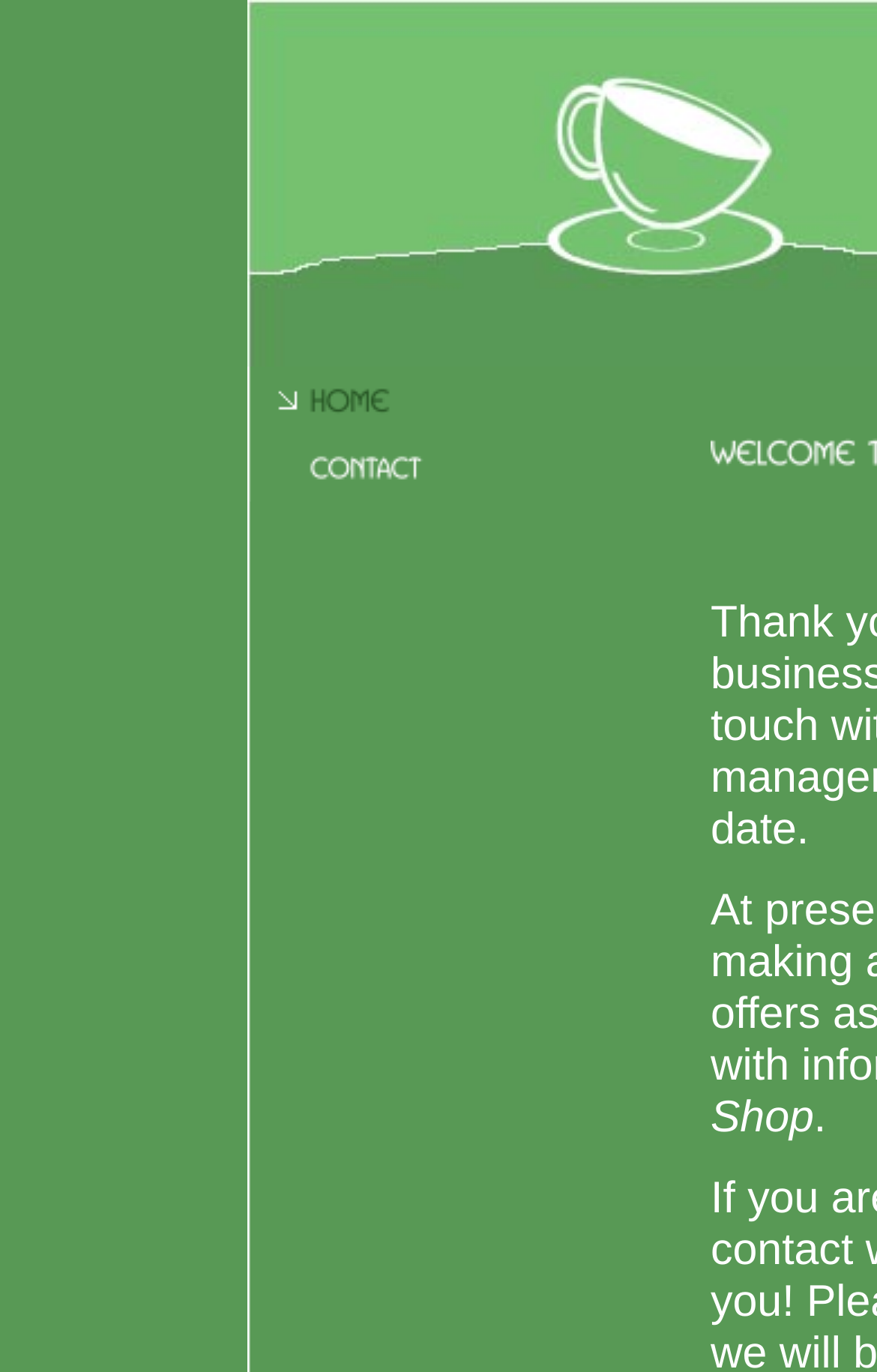Present a detailed account of what is displayed on the webpage.

This webpage appears to be a bakery's website, as indicated by the meta description. The page has a table layout with two rows, each containing three cells. 

At the top left, there is a navigation menu with two links, "Home" and "Contact", which are accompanied by images. The "Home" link is positioned above the "Contact" link. 

To the right of the "Contact" link, there is an empty cell with a non-breaking space character. This cell is relatively narrow compared to the other cells.

There are no other visible elements or text on the page besides the navigation menu.